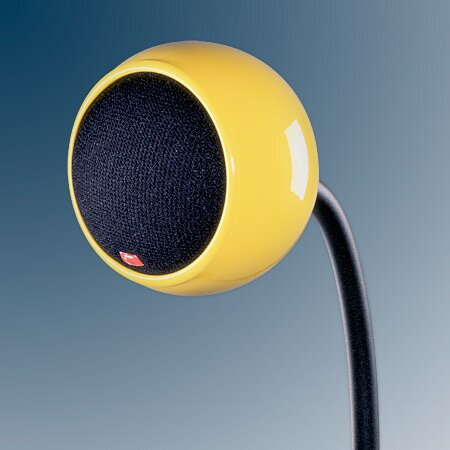Give a short answer to this question using one word or a phrase:
What is the primary benefit of the speaker's design?

Eliminates internal resonance and diffraction